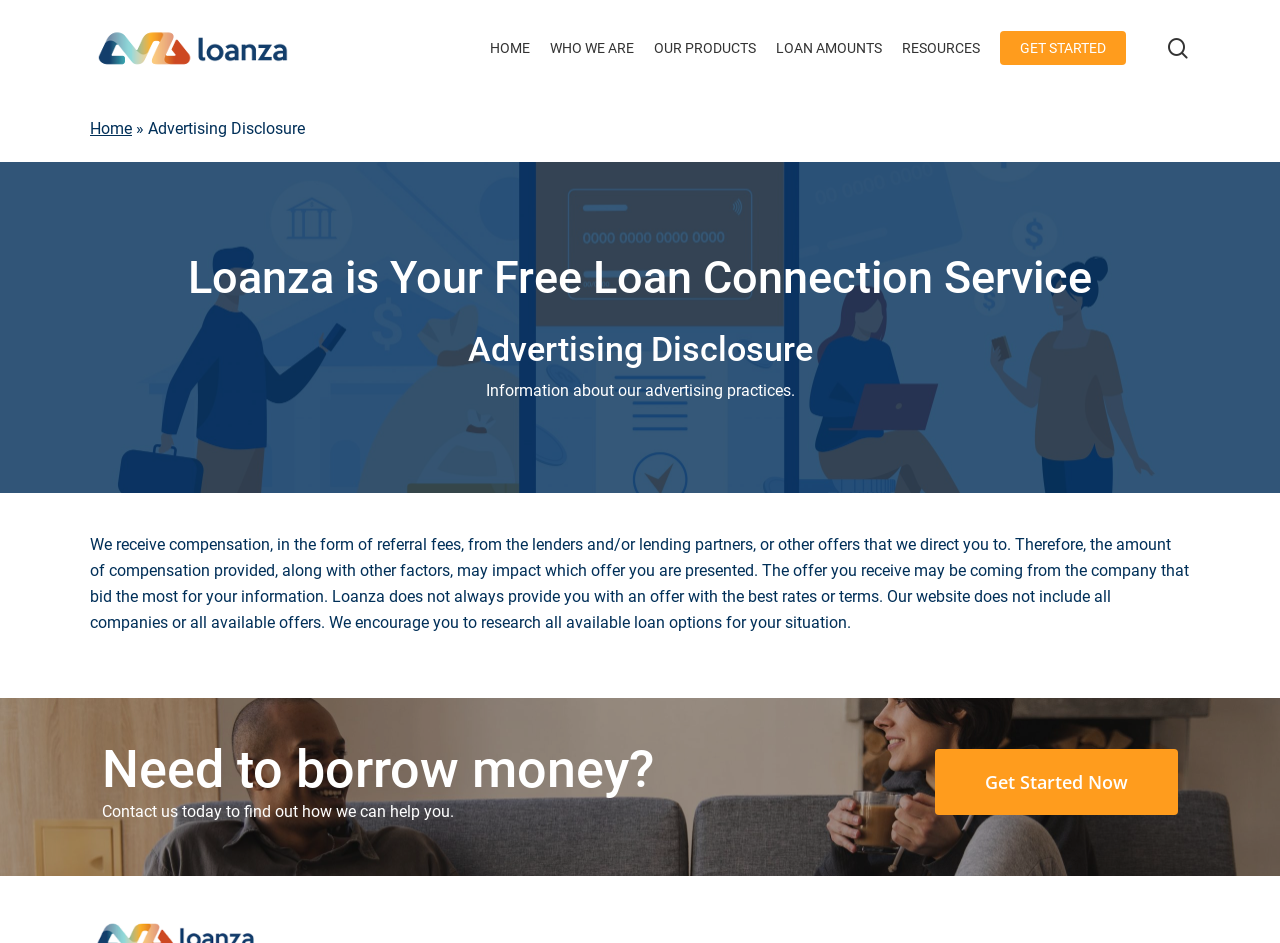Pinpoint the bounding box coordinates of the area that must be clicked to complete this instruction: "Search for something".

[0.07, 0.196, 0.93, 0.277]